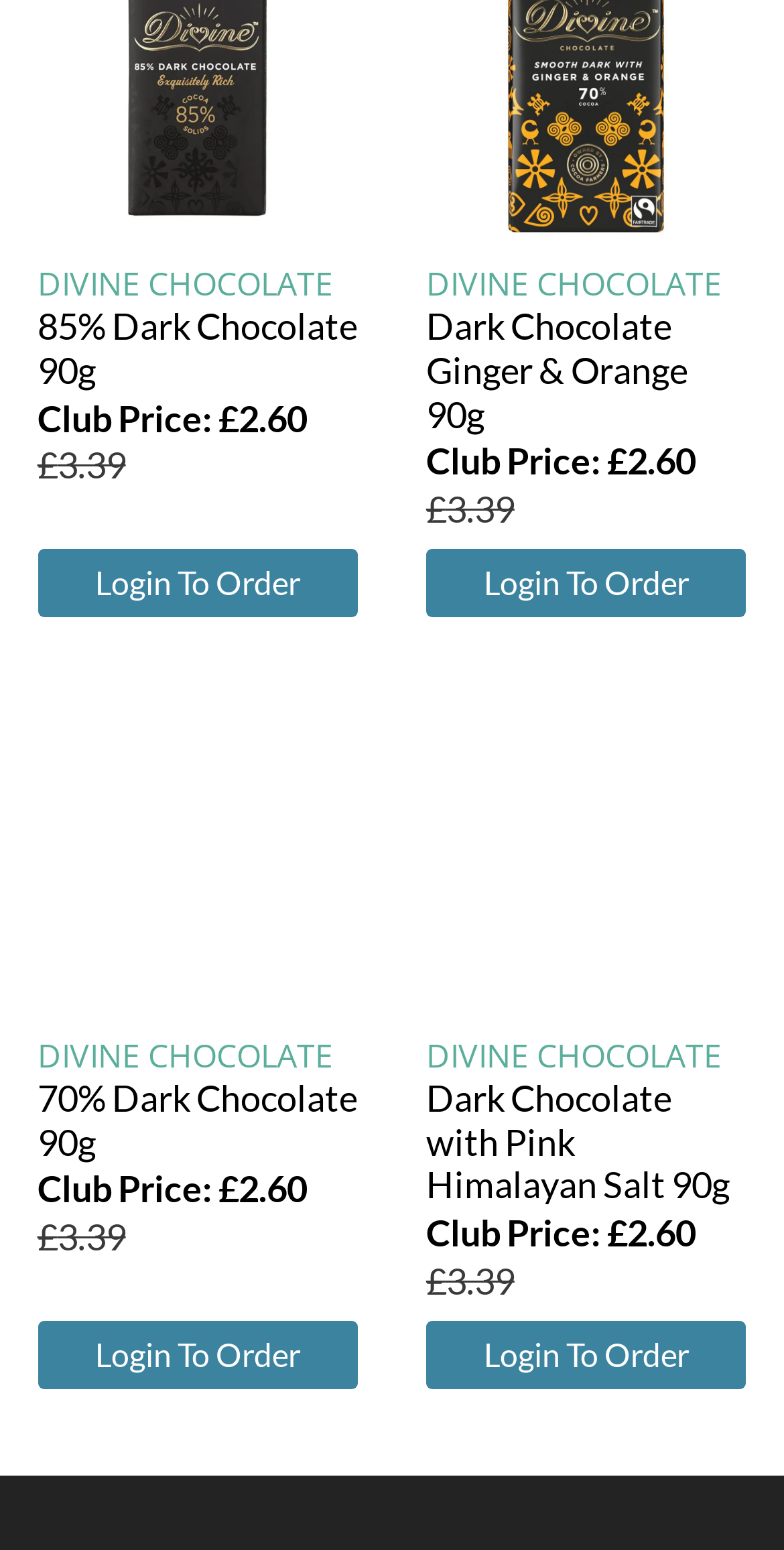Specify the bounding box coordinates of the area that needs to be clicked to achieve the following instruction: "click on the '85% Dark Chocolate 90g' link".

[0.048, 0.196, 0.455, 0.253]